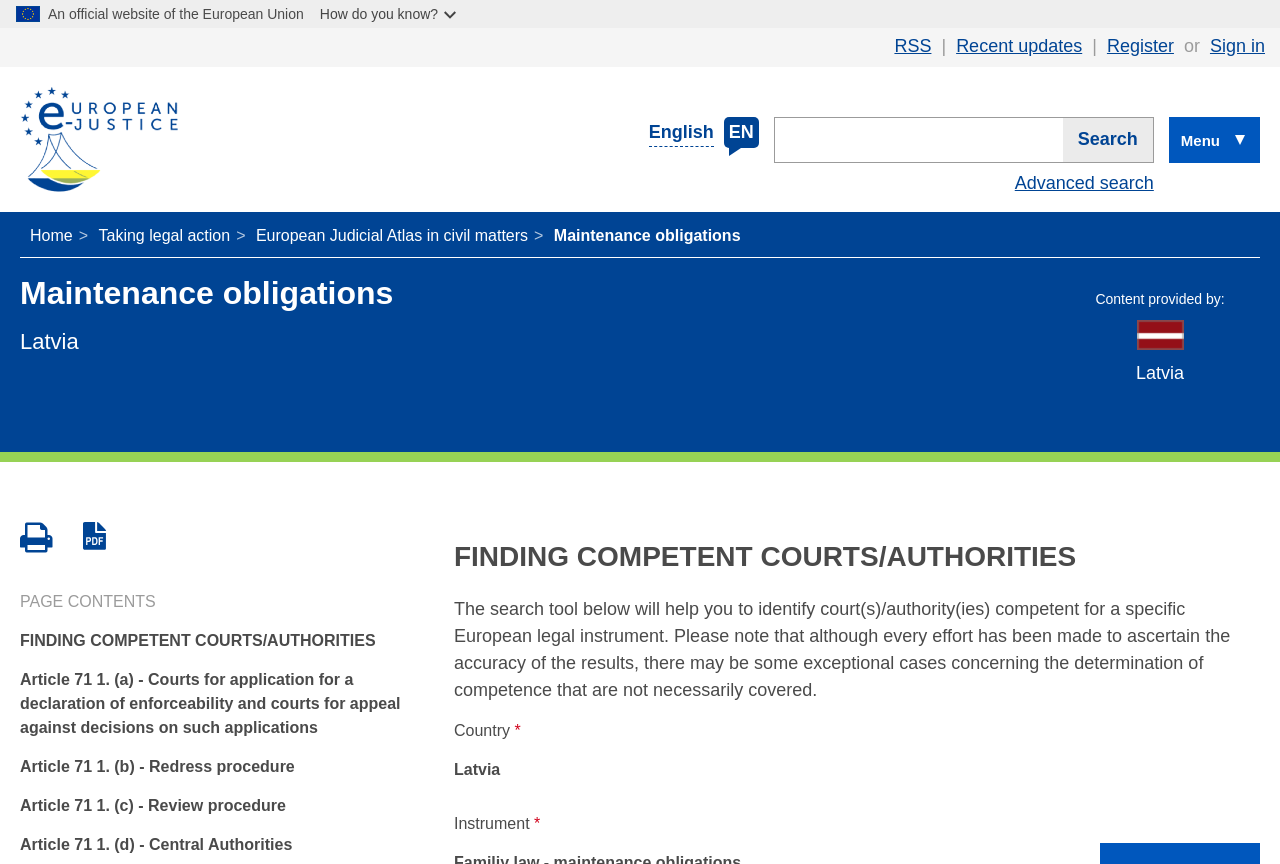Determine the coordinates of the bounding box that should be clicked to complete the instruction: "Go to the Register page". The coordinates should be represented by four float numbers between 0 and 1: [left, top, right, bottom].

[0.865, 0.042, 0.917, 0.065]